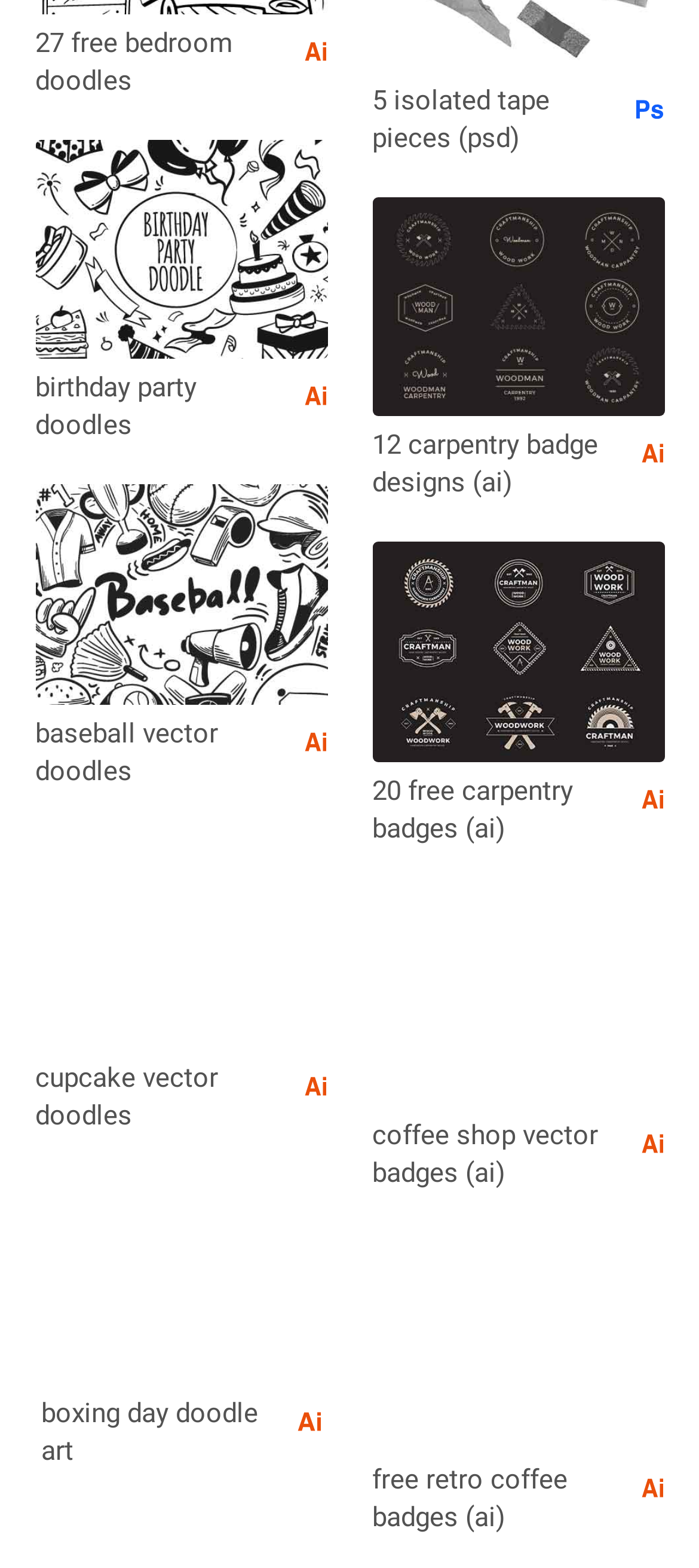Please respond in a single word or phrase: 
How many 'ai' images are there on the page?

9